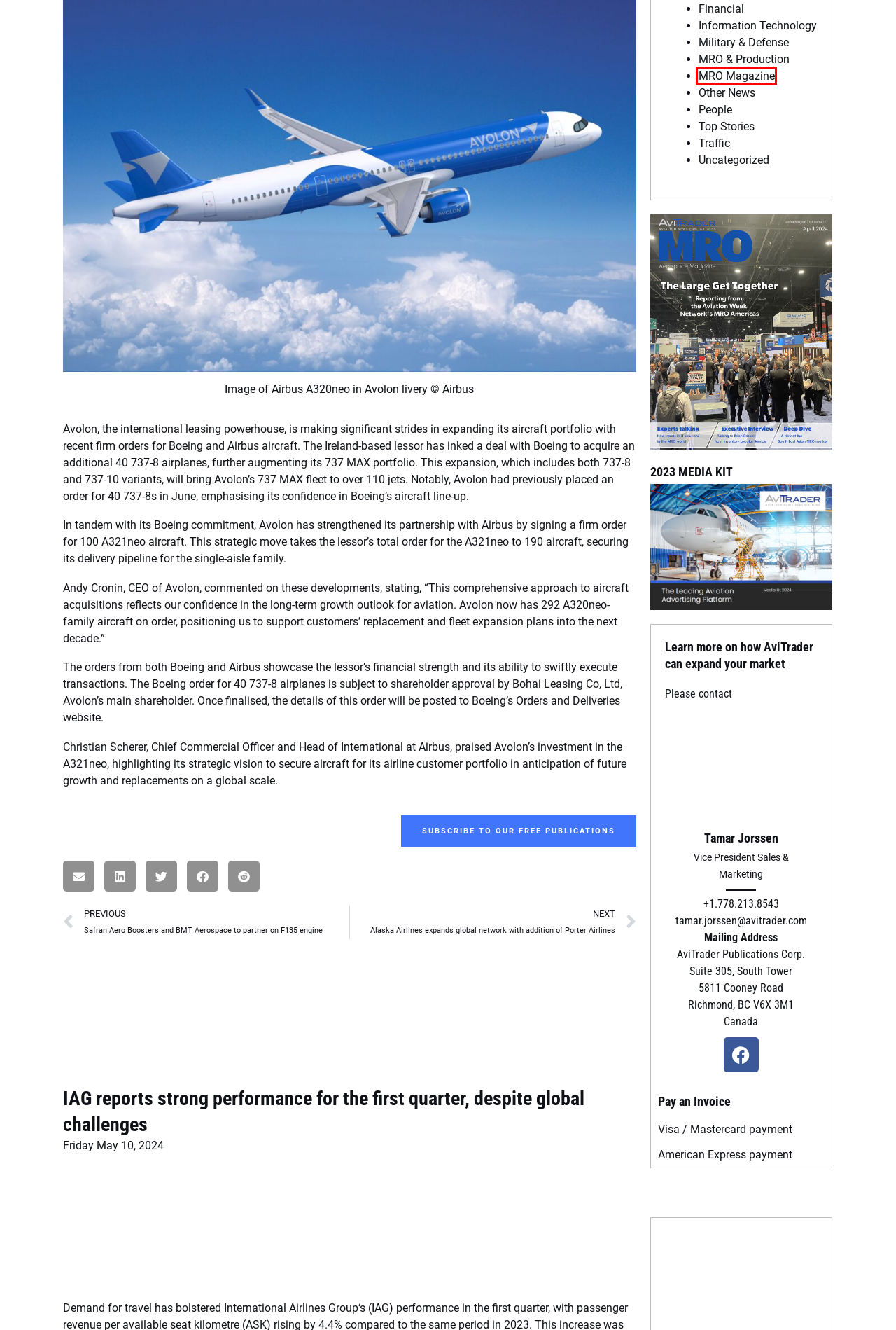Review the screenshot of a webpage that includes a red bounding box. Choose the most suitable webpage description that matches the new webpage after clicking the element within the red bounding box. Here are the candidates:
A. IAG reports strong performance for the first quarter
B. MRO Magazine Archives - AviTrader Aviation News
C. Avolon
D. Other News Archives - AviTrader Aviation News
E. Traffic Archives - AviTrader Aviation News
F. Uncategorized Archives - AviTrader Aviation News
G. Airlines & Routes Archives - AviTrader Aviation News
H. Pay invoice by American Express - AviTrader Aviation News

B